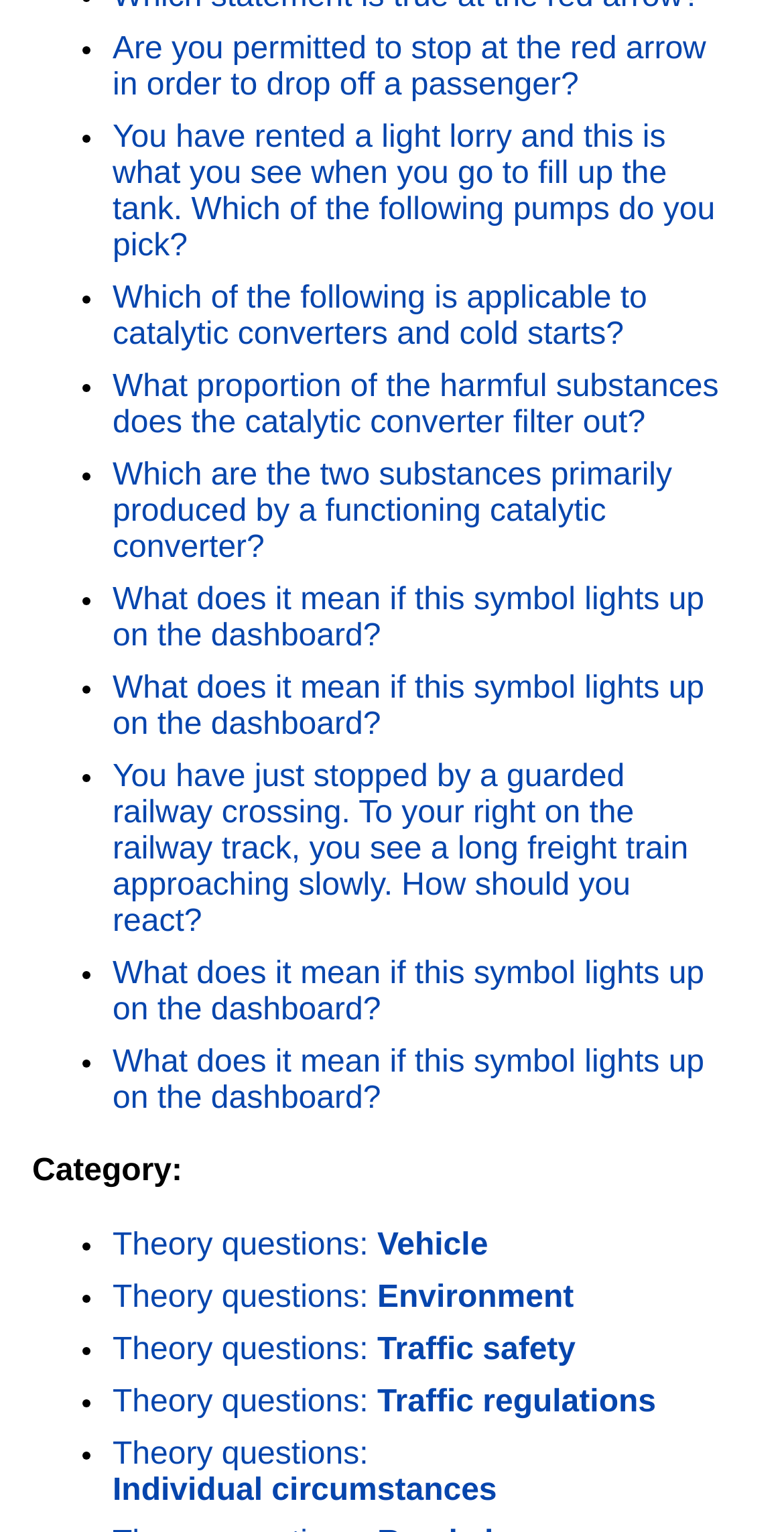With reference to the screenshot, provide a detailed response to the question below:
What is the symbol on the dashboard in question 333?

The question 333 asks what it means if a certain symbol lights up on the dashboard, but the symbol is not specified in the question.